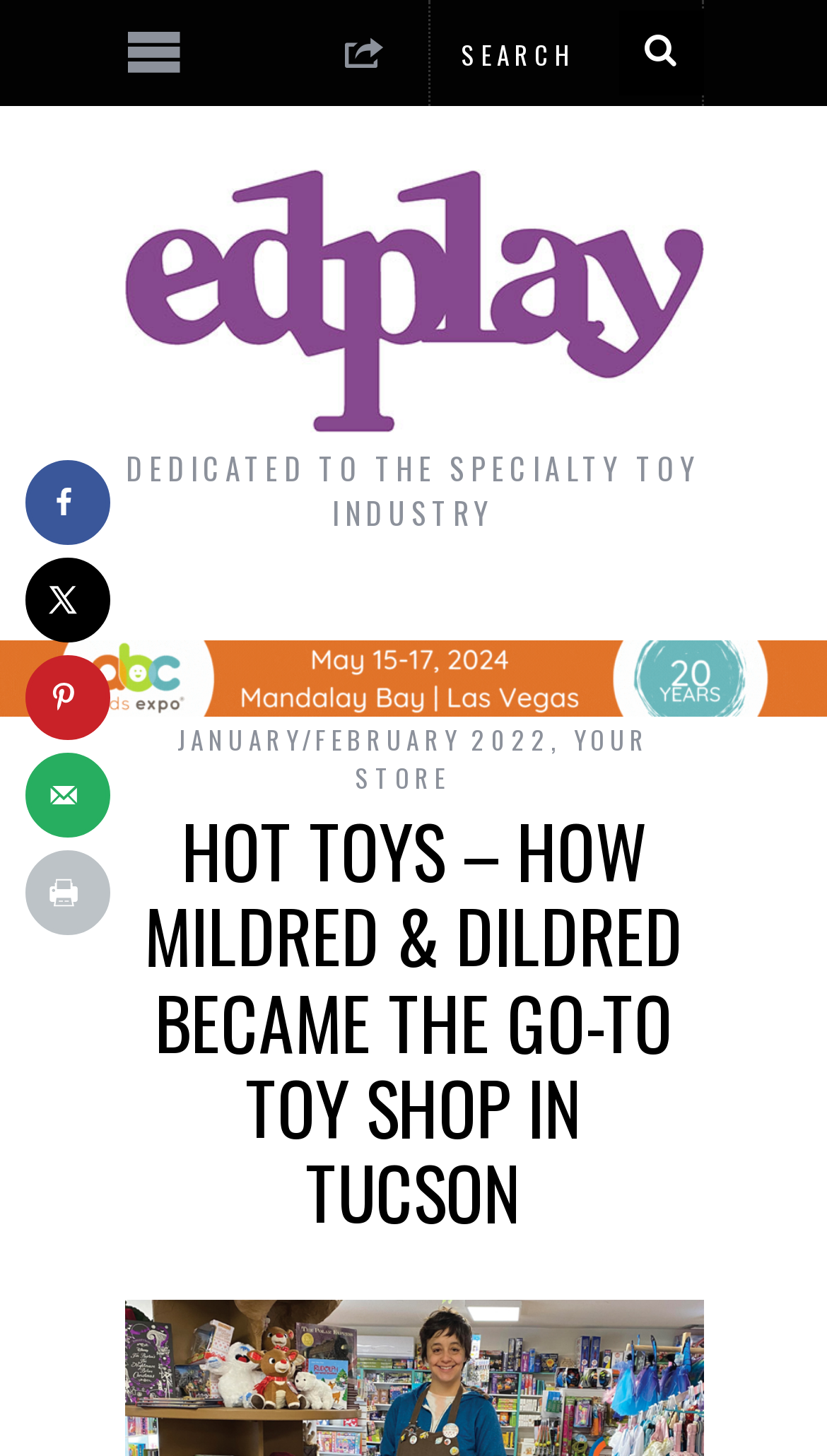What is the title of the article?
Answer the question with as much detail as possible.

The title of the article can be found in the heading element, which is located in the HeaderAsNonLandmark element.